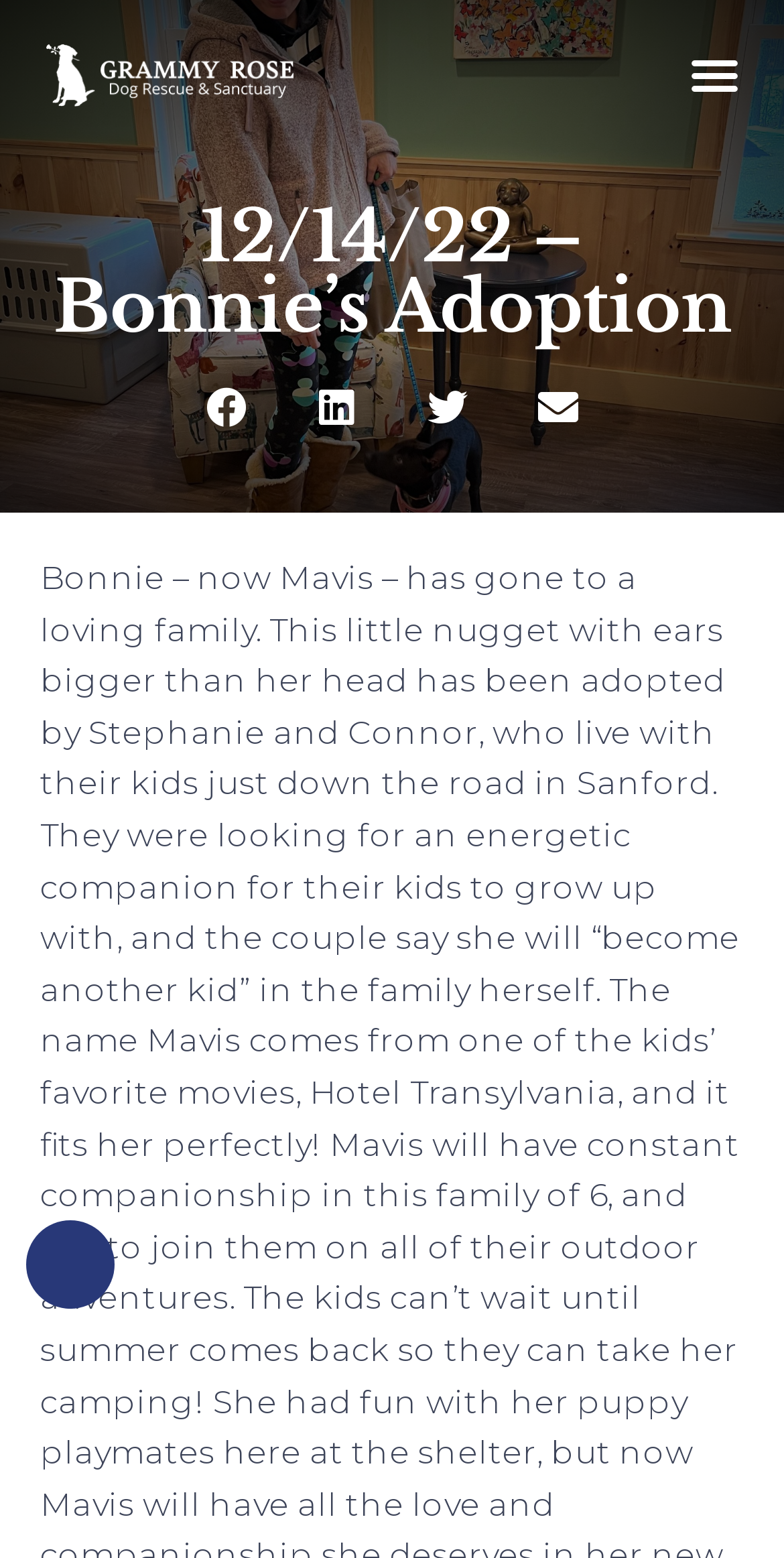What is the logo of the organization?
Use the image to answer the question with a single word or phrase.

Grammy Rose logo